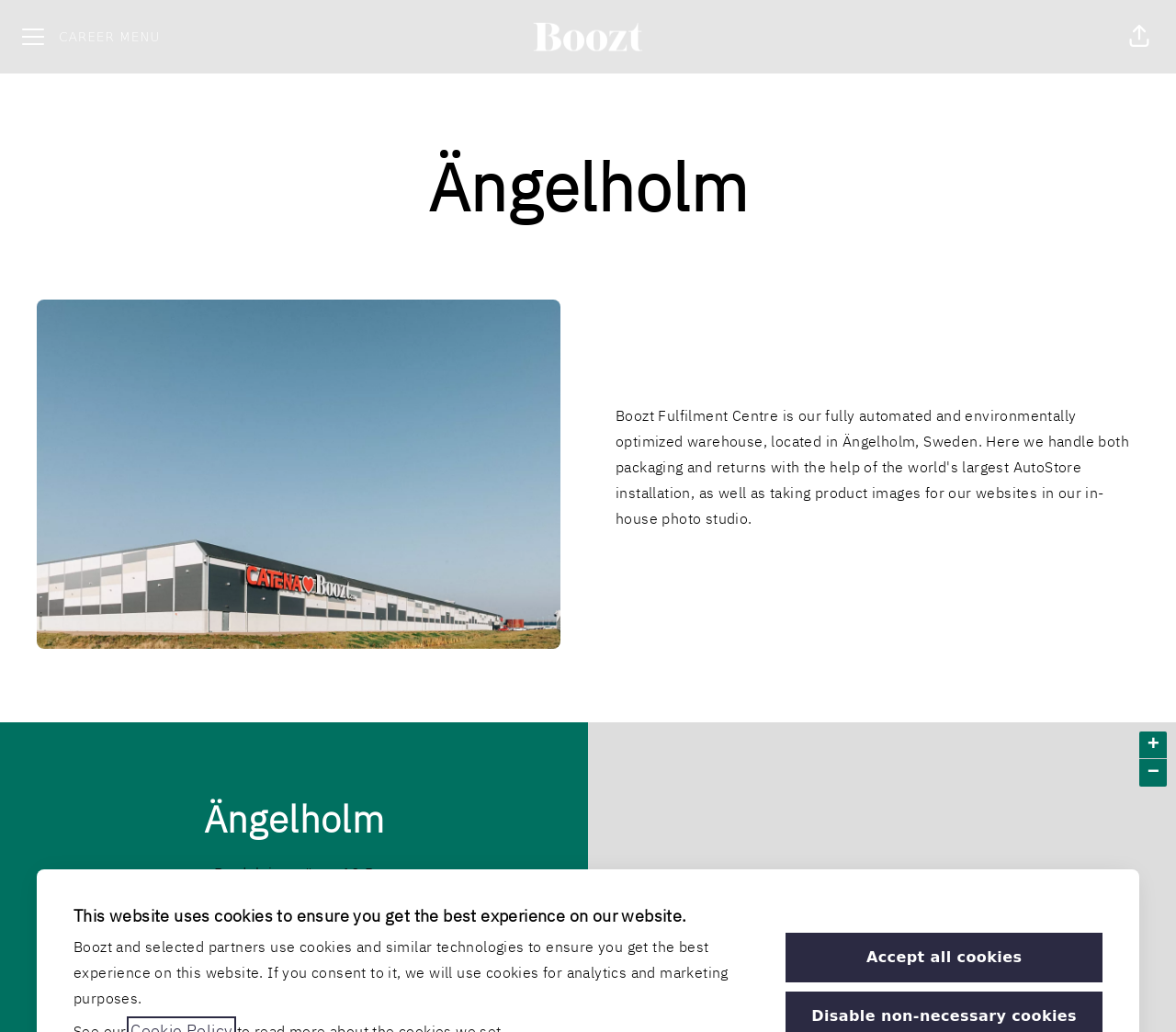What type of content is displayed on the webpage?
Give a comprehensive and detailed explanation for the question.

I inferred the type of content by analyzing the various elements on the webpage, including the headings, static texts, and image elements. The presence of address information, a map or image, and zoom functionality suggests that the webpage is displaying location information about Boozt in Ängelholm.